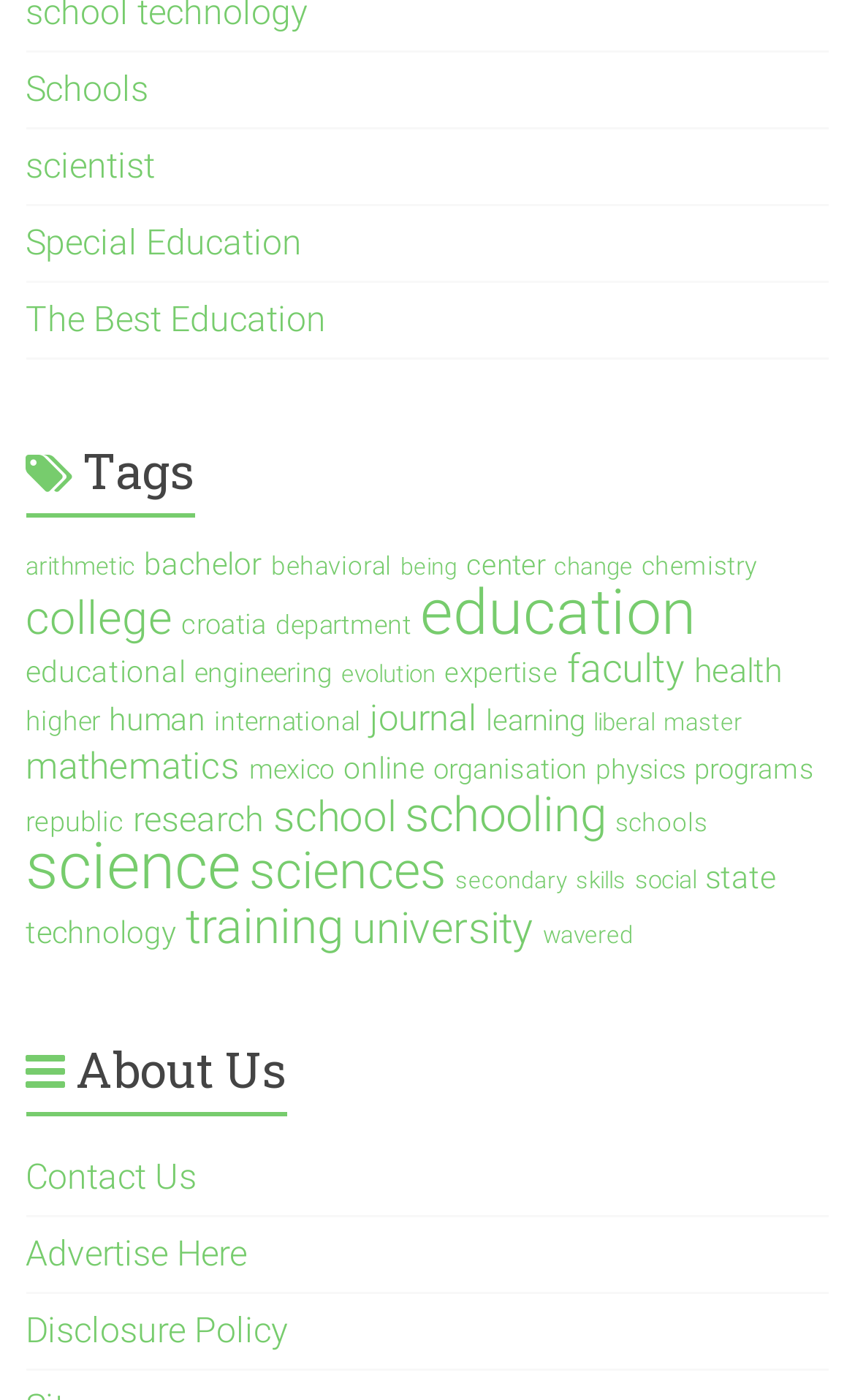Find the bounding box coordinates of the clickable element required to execute the following instruction: "Explore the 'science' category". Provide the coordinates as four float numbers between 0 and 1, i.e., [left, top, right, bottom].

[0.03, 0.592, 0.281, 0.645]